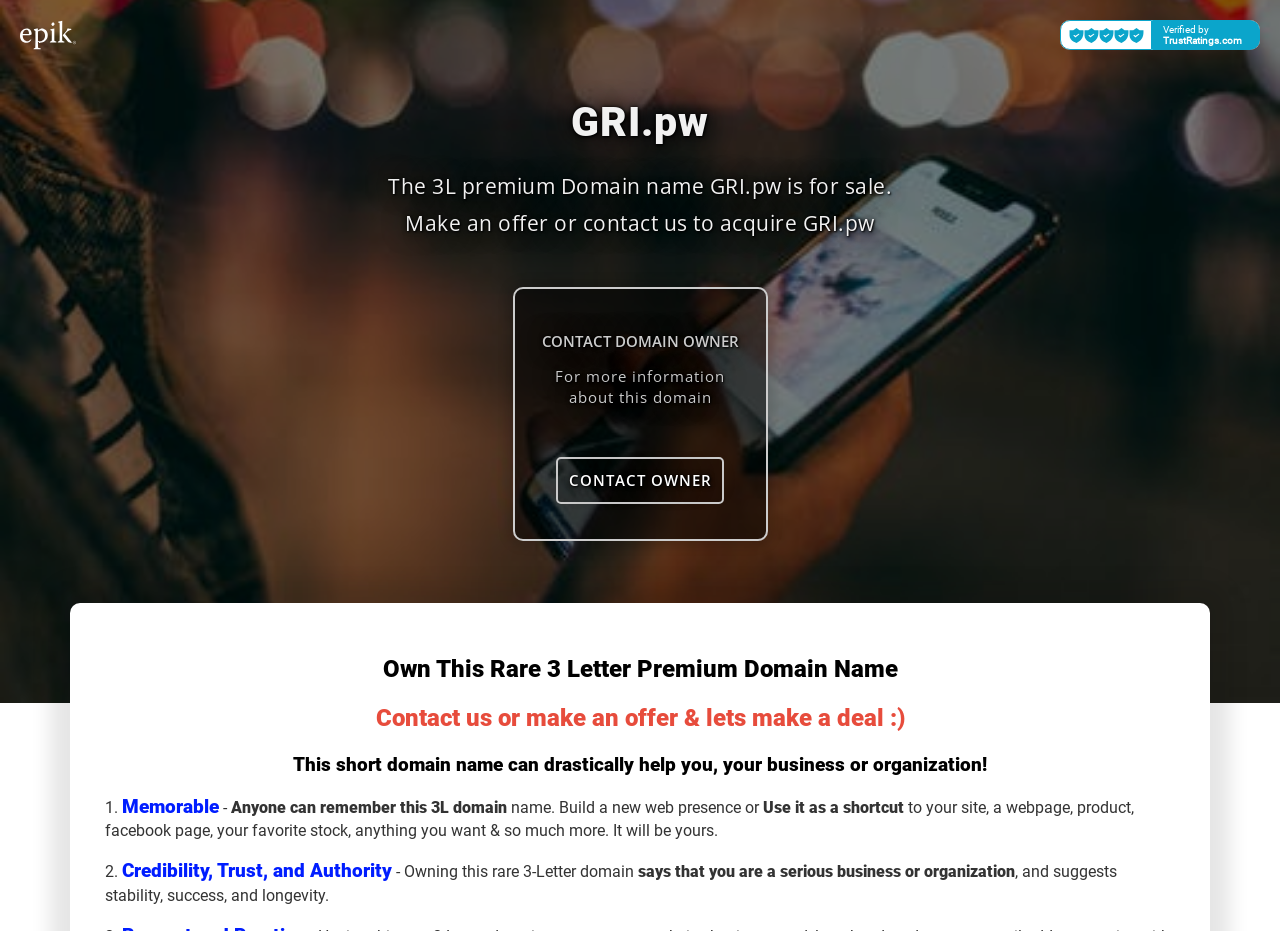How can the domain name be acquired?
Please ensure your answer to the question is detailed and covers all necessary aspects.

The webpage provides two options to acquire the domain name GRI.pw: making an offer or contacting the domain owner. This is stated in the static text 'Make an offer or contact us to acquire GRI.pw'.